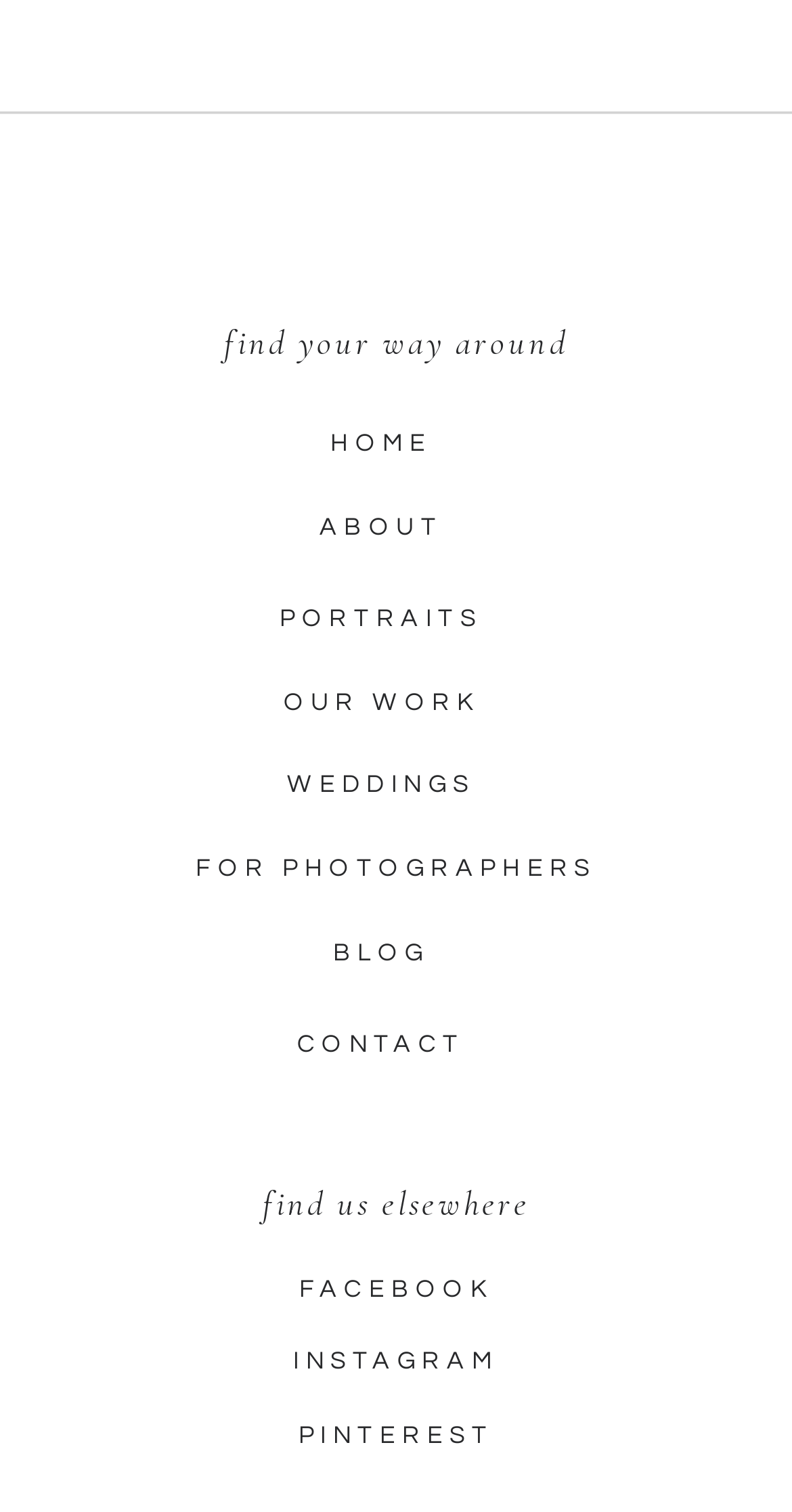What type of content is categorized under 'OUR WORK'?
Refer to the screenshot and deliver a thorough answer to the question presented.

Based on the context of the webpage, which appears to be related to photography, I infer that the 'OUR WORK' link leads to a section showcasing the website owner's photography work.